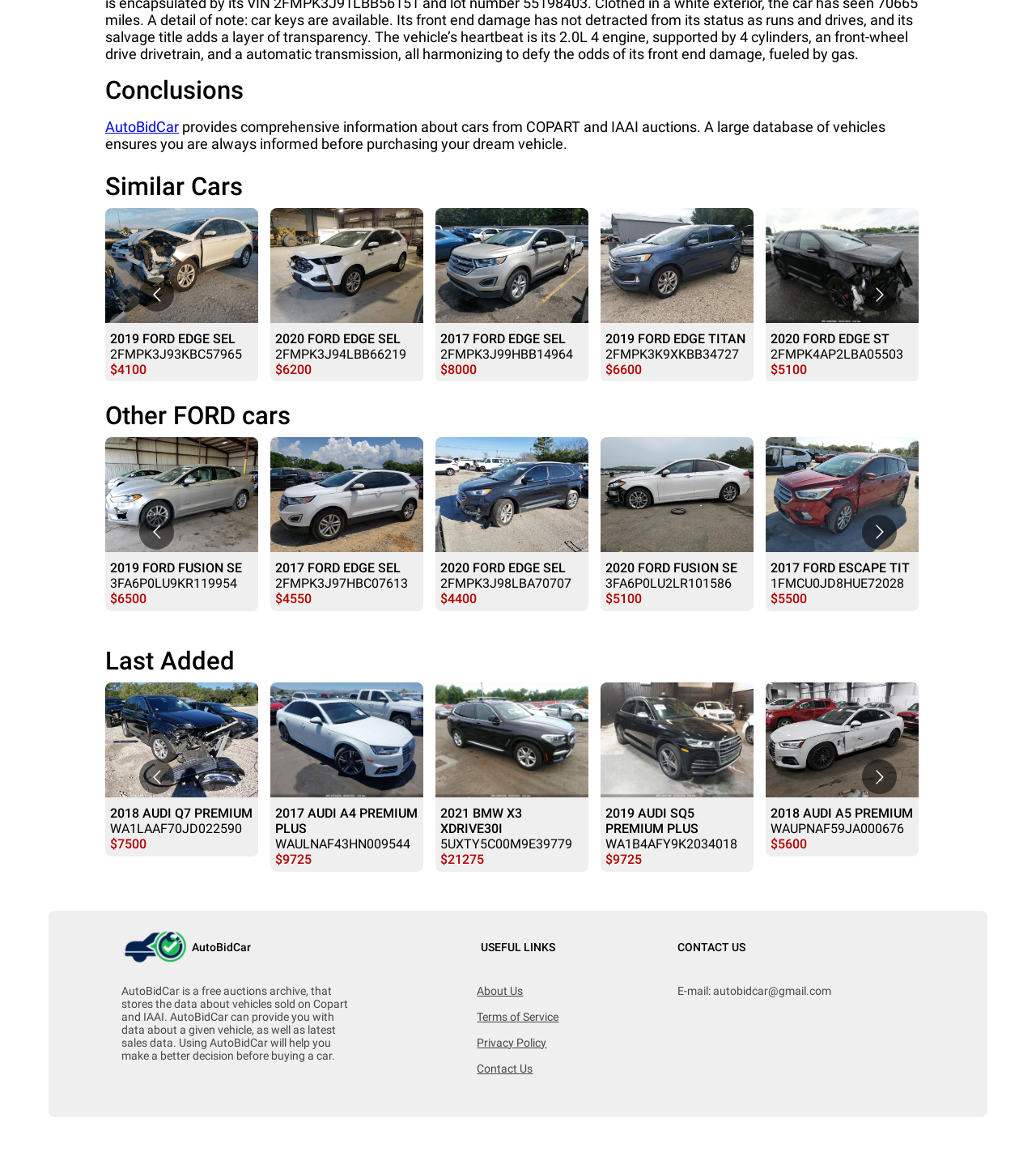What is the price of the 2019 FORD EDGE SEL?
Refer to the image and provide a one-word or short phrase answer.

$4100